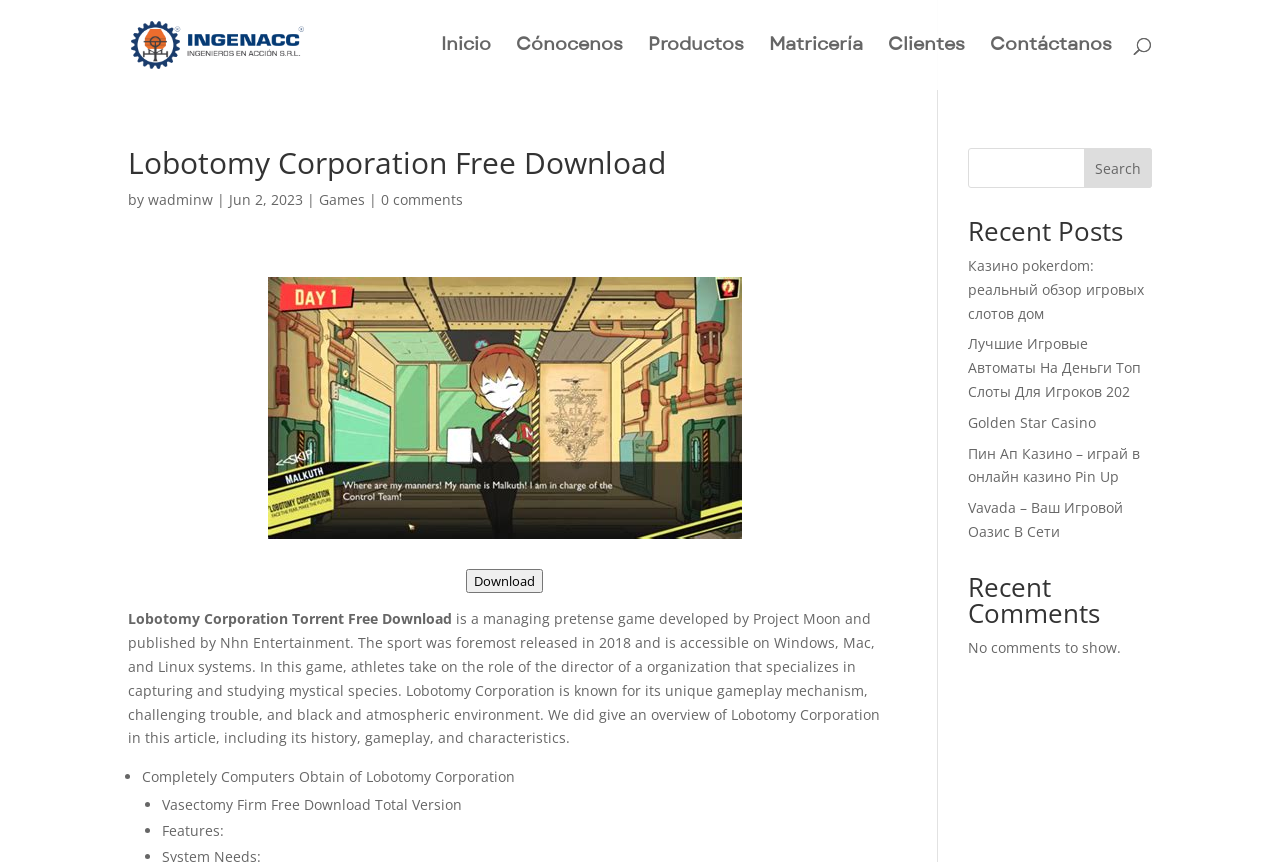Answer with a single word or phrase: 
What is the purpose of the 'Search' button?

To search the website